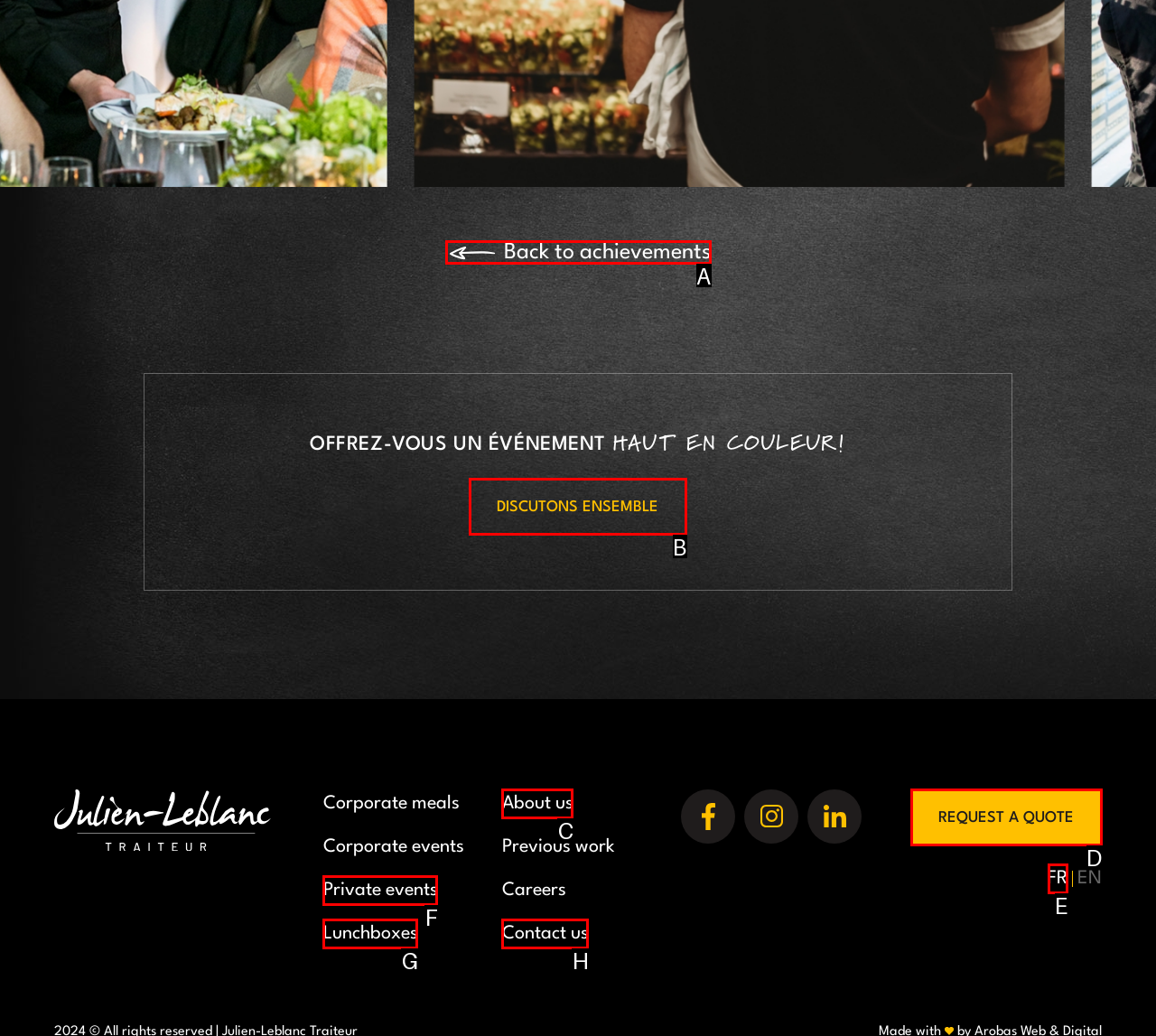Tell me which one HTML element best matches the description: Back to achievements Answer with the option's letter from the given choices directly.

A